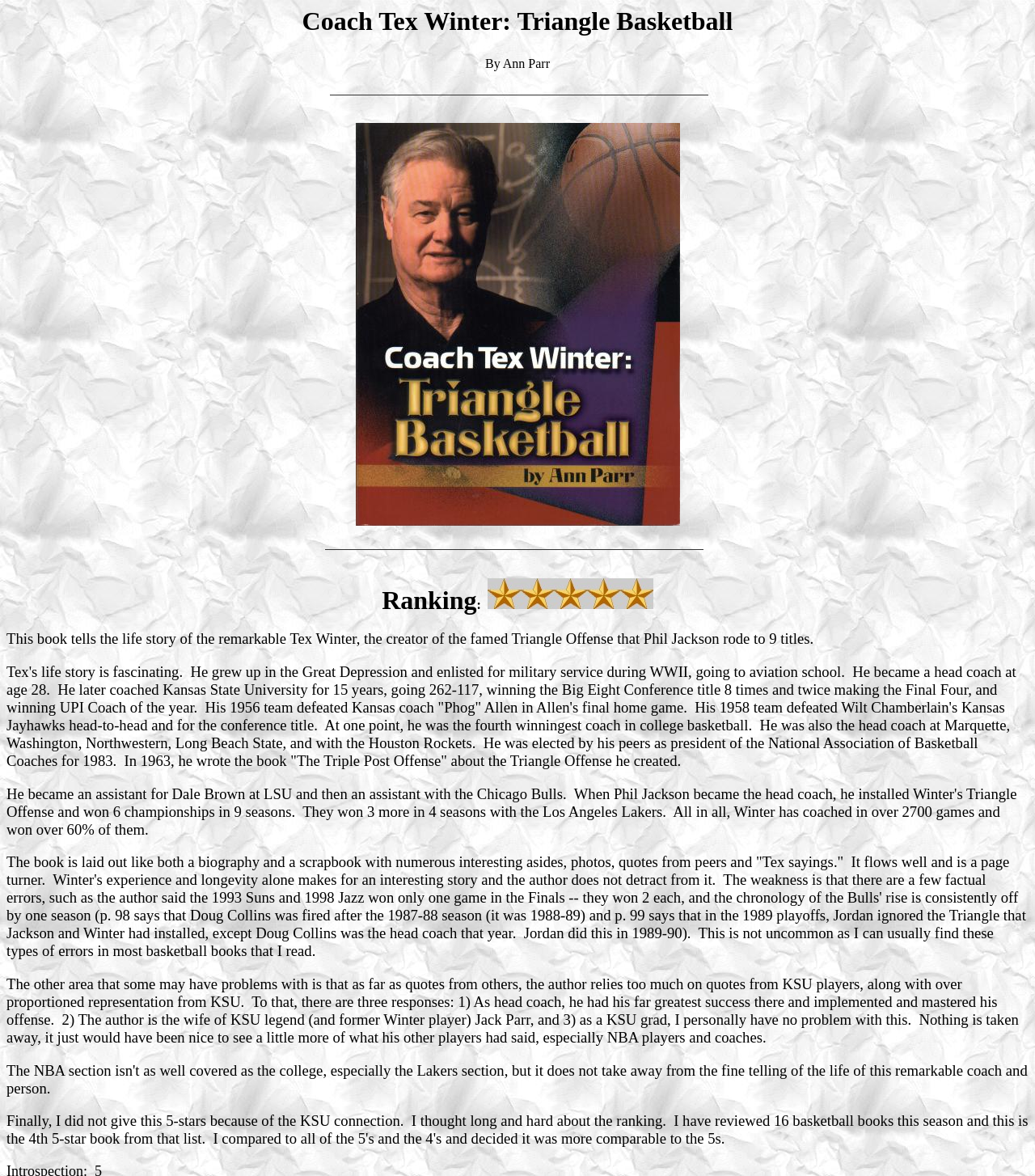With reference to the image, please provide a detailed answer to the following question: What is the weakness of the book about Tex Winter's life?

The webpage mentions that the book has a weakness, which is the presence of factual errors, such as incorrect information about the 1993 Suns and 1998 Jazz, and the chronology of the Bulls' rise.